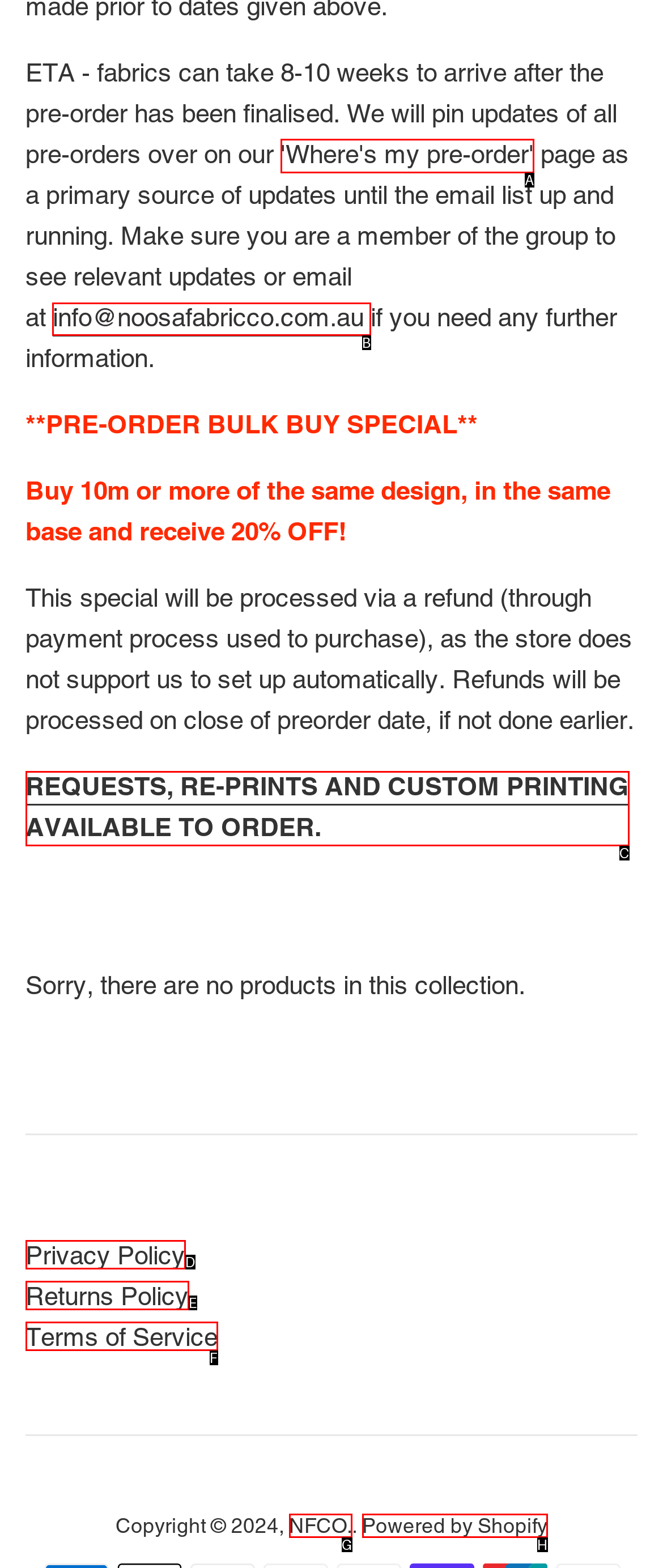Find the appropriate UI element to complete the task: Contact for further information. Indicate your choice by providing the letter of the element.

B